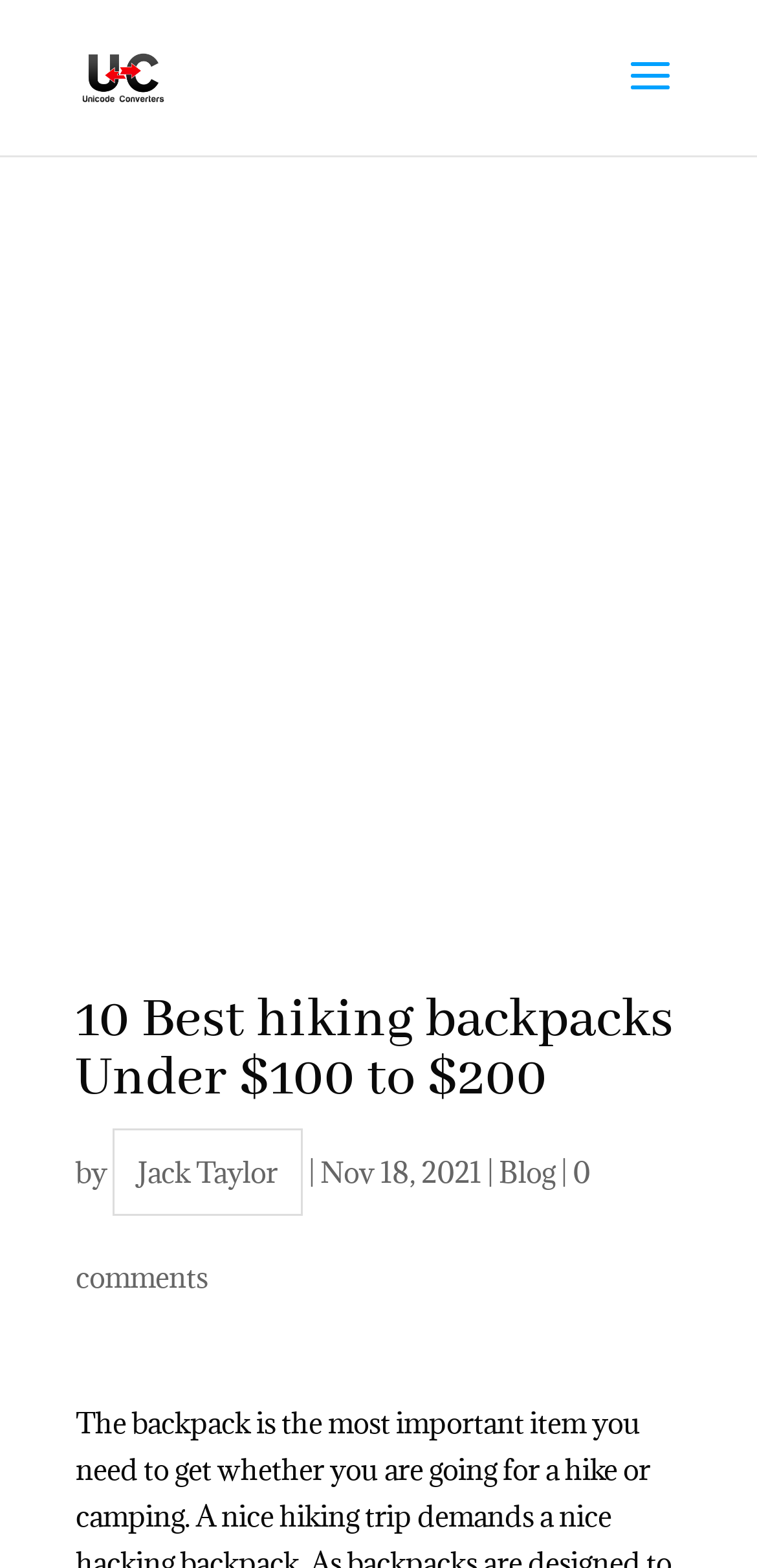What is the date of the latest article?
Could you give a comprehensive explanation in response to this question?

I found the date 'Nov 18, 2021' mentioned on the webpage, which is located below the author's name and above the comments section.